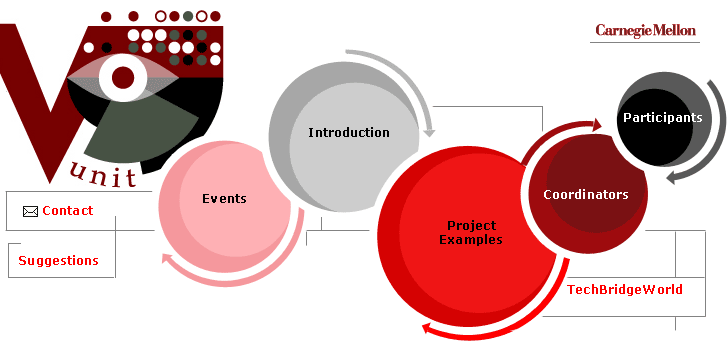What is the mission of the V-Unit?
Answer the question with a single word or phrase derived from the image.

Explore intersection of CS and societal impact